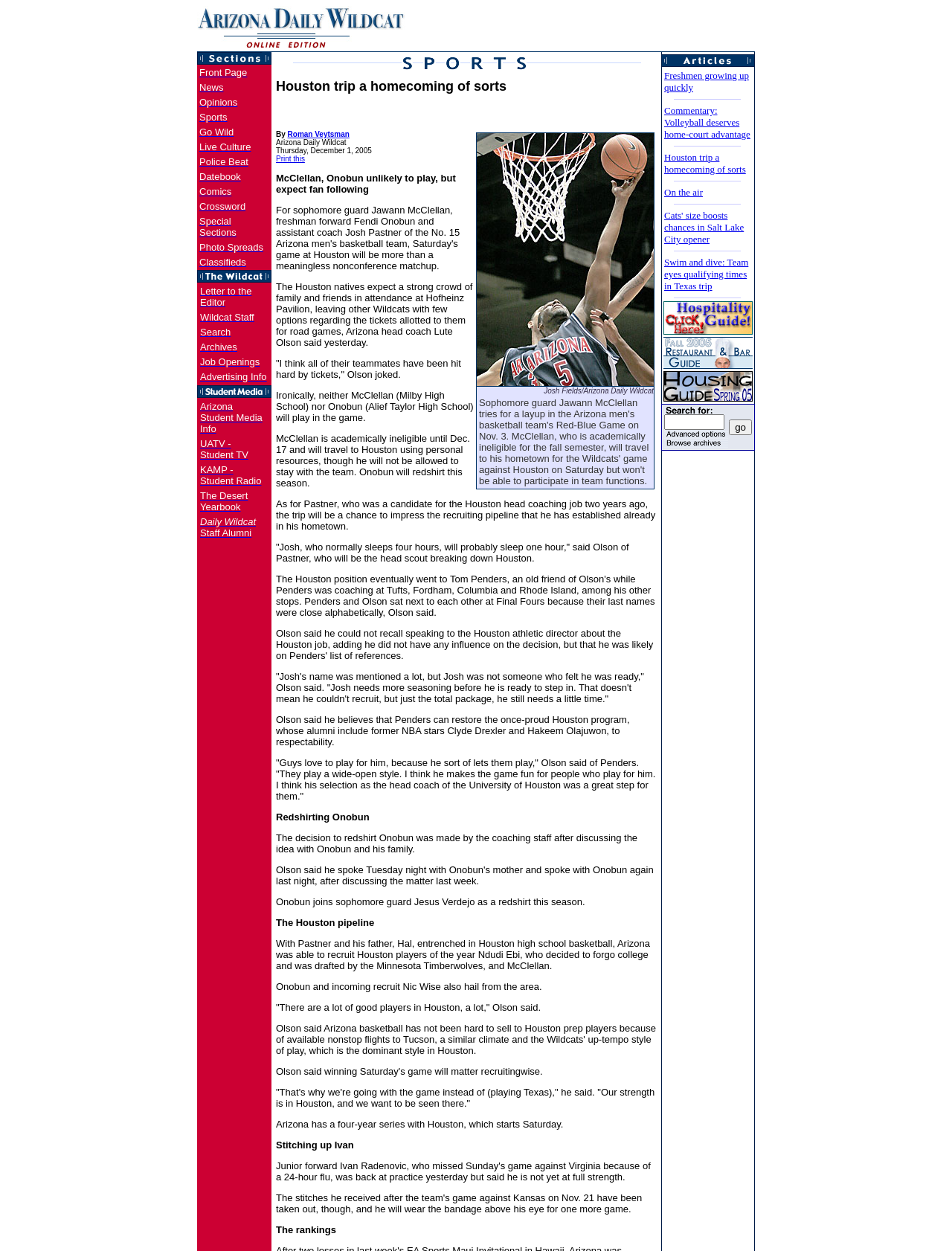Identify the bounding box coordinates for the region to click in order to carry out this instruction: "Go to Classifieds". Provide the coordinates using four float numbers between 0 and 1, formatted as [left, top, right, bottom].

[0.209, 0.205, 0.258, 0.214]